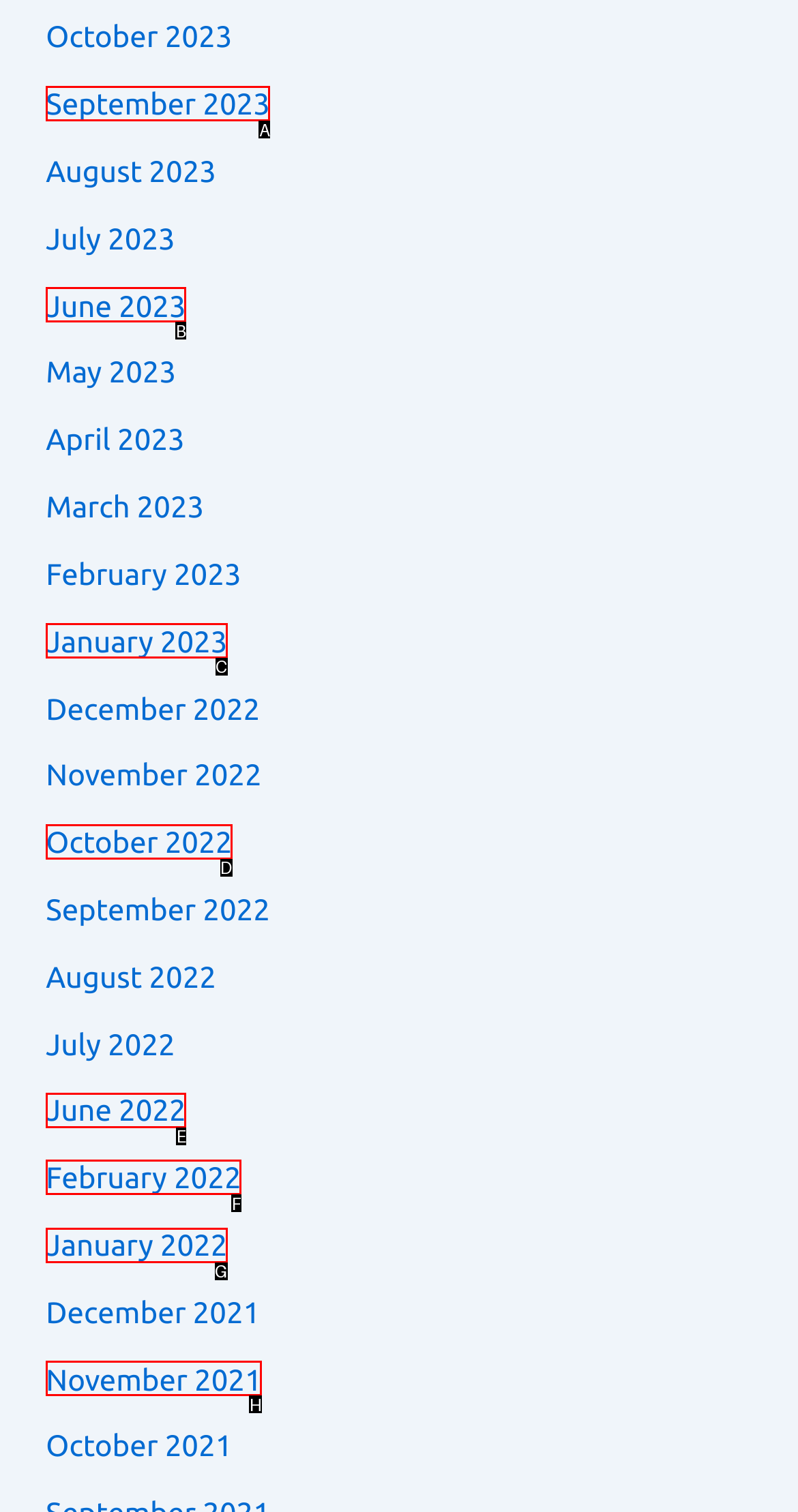Specify which HTML element I should click to complete this instruction: view January 2022 Answer with the letter of the relevant option.

G